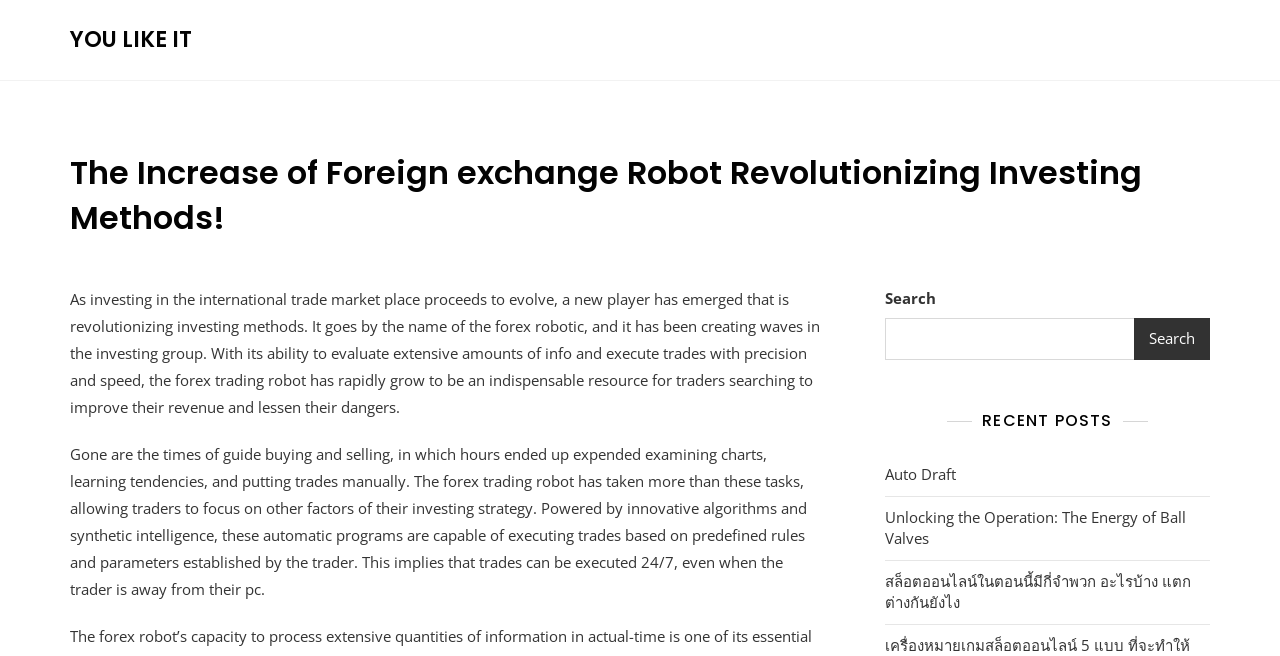Reply to the question below using a single word or brief phrase:
What is the main topic of this webpage?

Forex trading robot